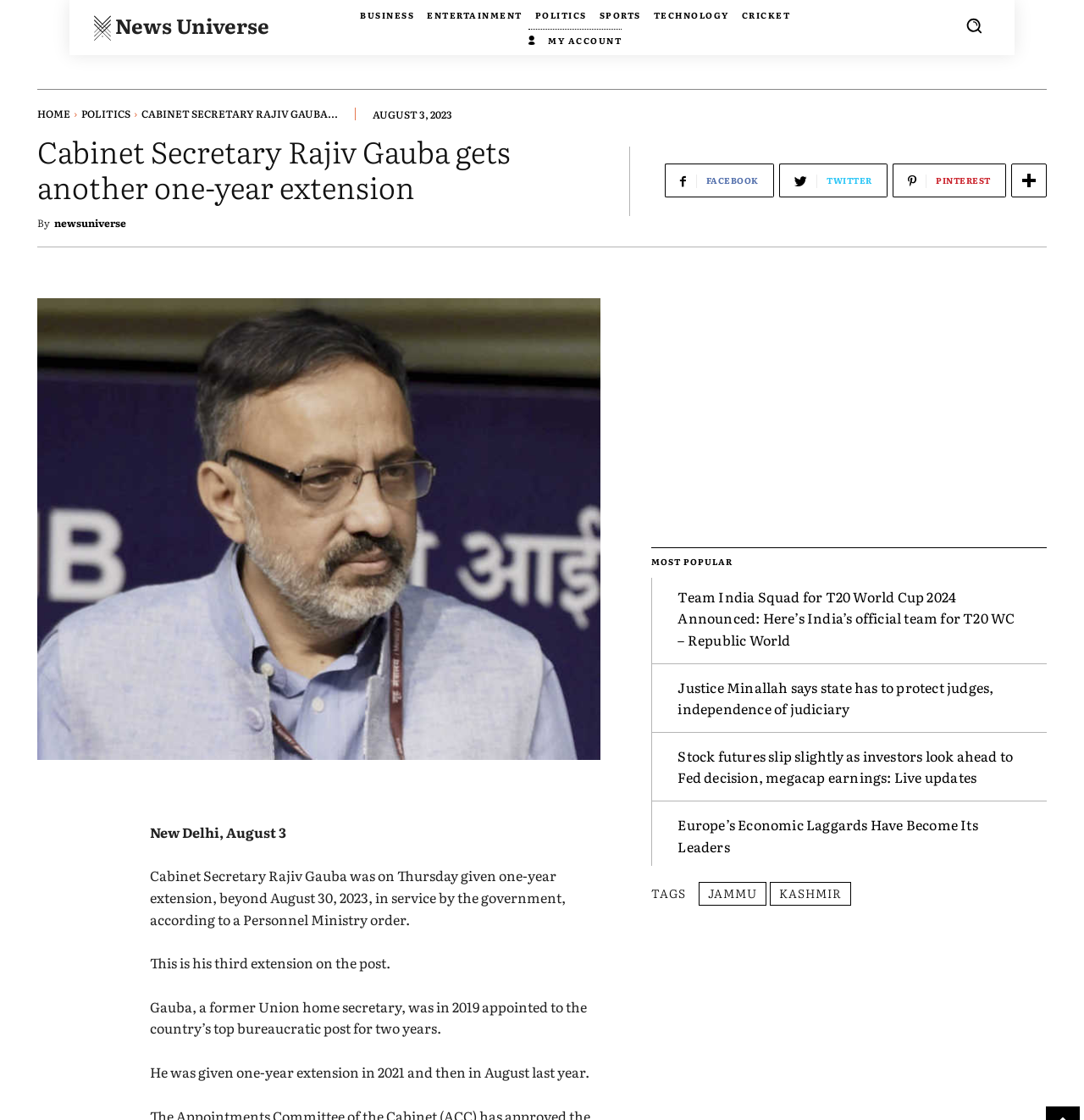What is the main heading of this webpage? Please extract and provide it.

Cabinet Secretary Rajiv Gauba gets another one-year extension